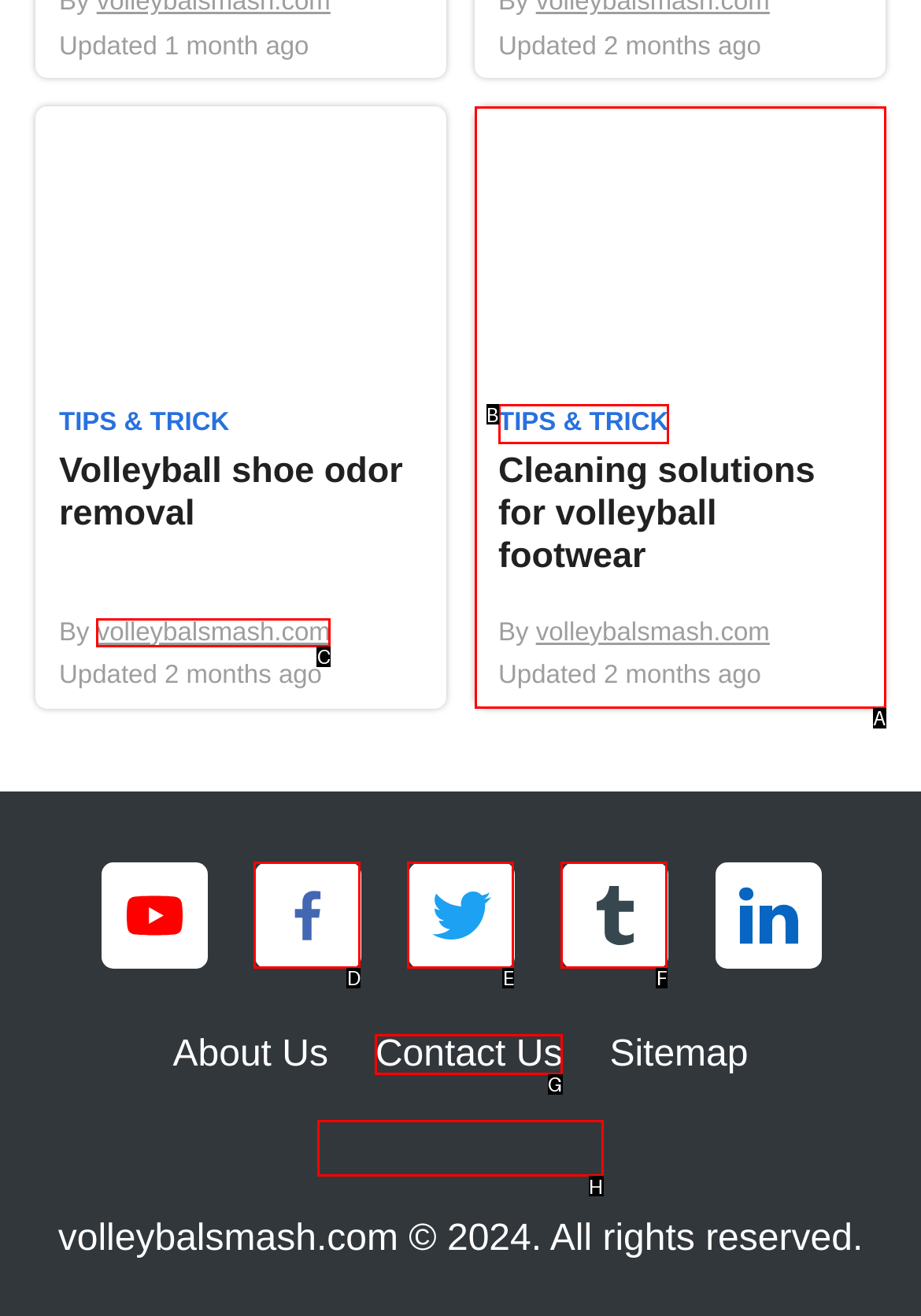Determine which HTML element should be clicked to carry out the following task: Check 'DMCA.com Protection Status' Respond with the letter of the appropriate option.

H